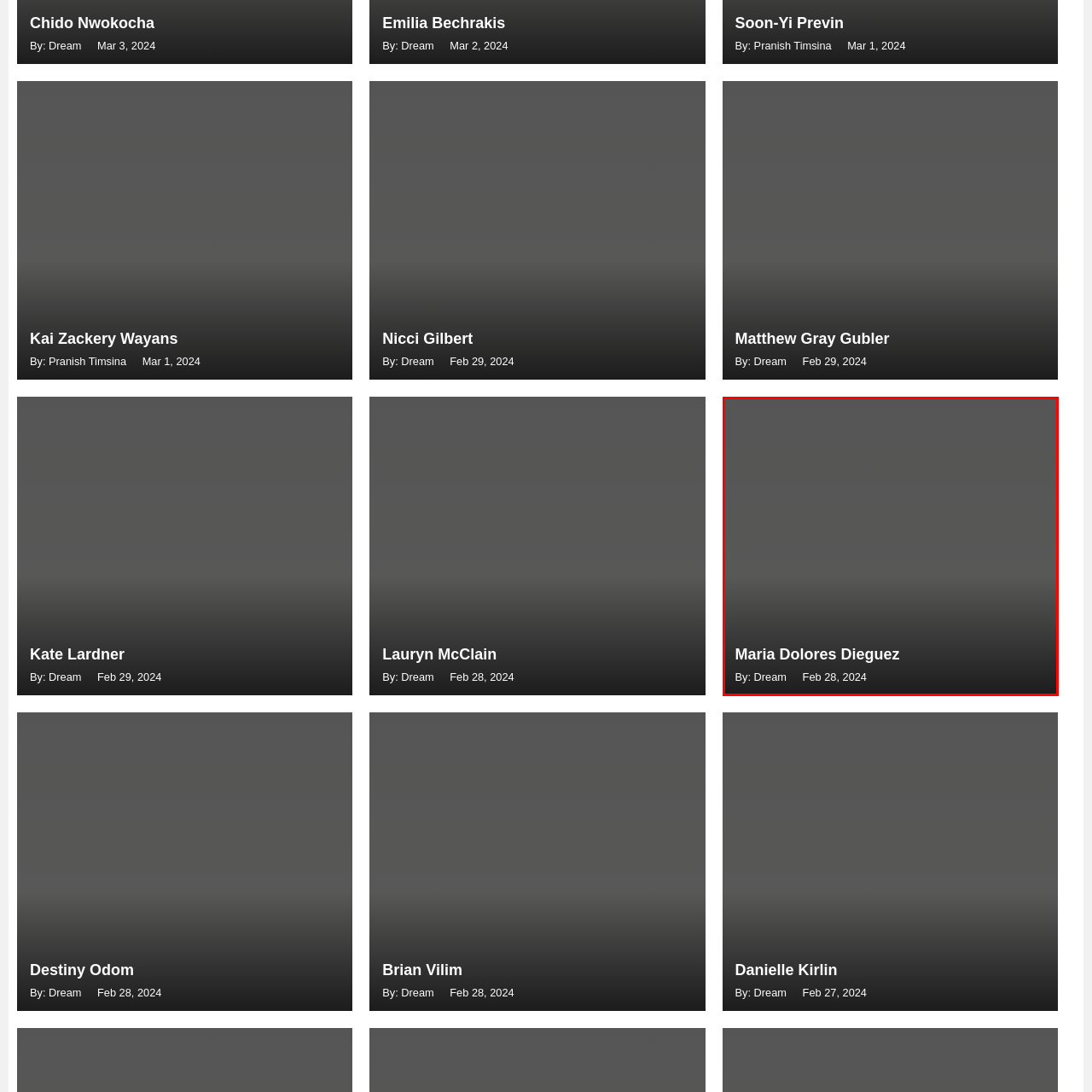What is the date of the image?
Carefully examine the image within the red bounding box and provide a detailed answer to the question.

The caption provides the date of the image, which is February 28, 2024, attributed to the creator 'Dream'.